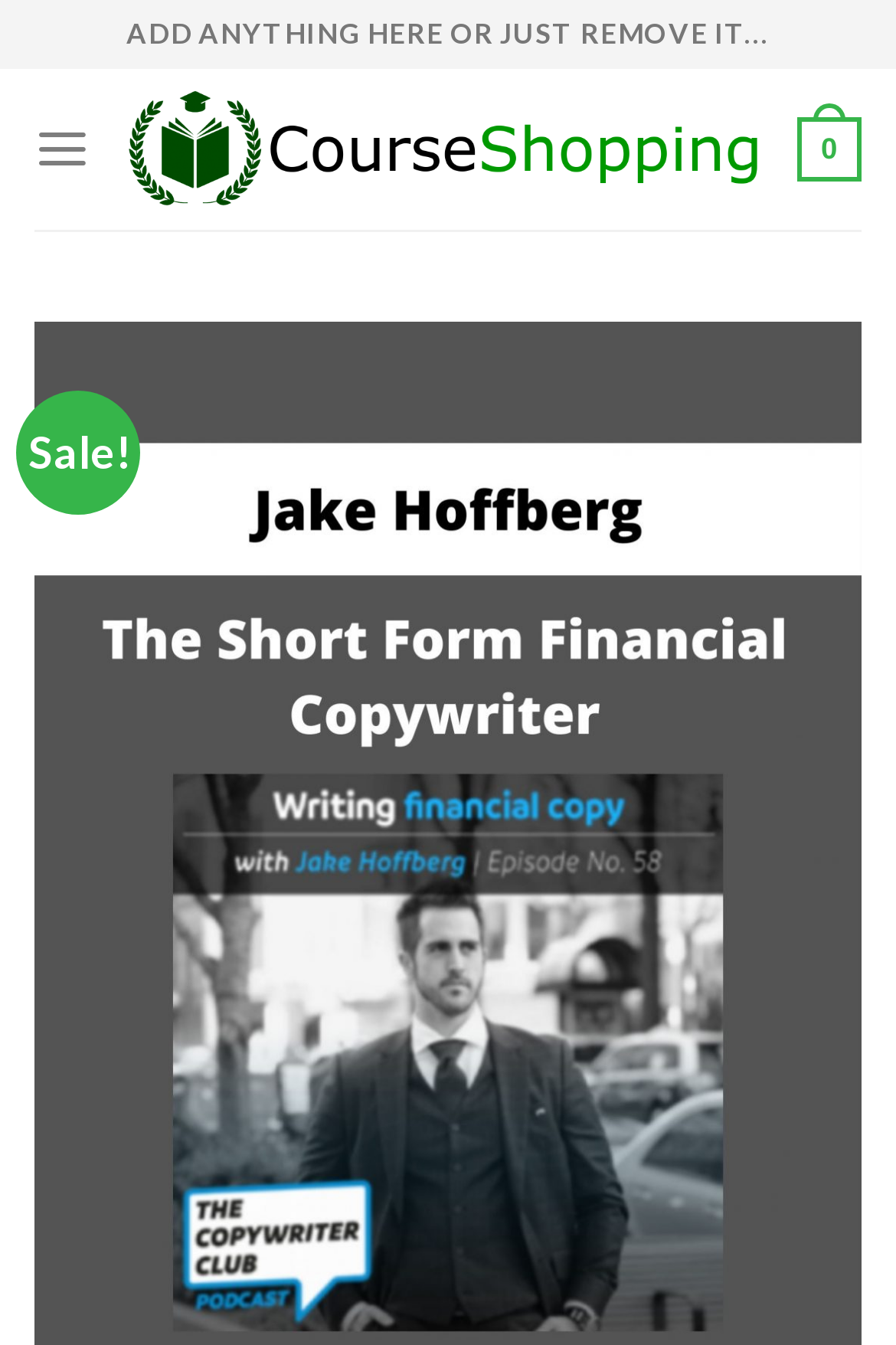Using the element description aria-label="Menu", predict the bounding box coordinates for the UI element. Provide the coordinates in (top-left x, top-left y, bottom-right x, bottom-right y) format with values ranging from 0 to 1.

[0.038, 0.069, 0.101, 0.153]